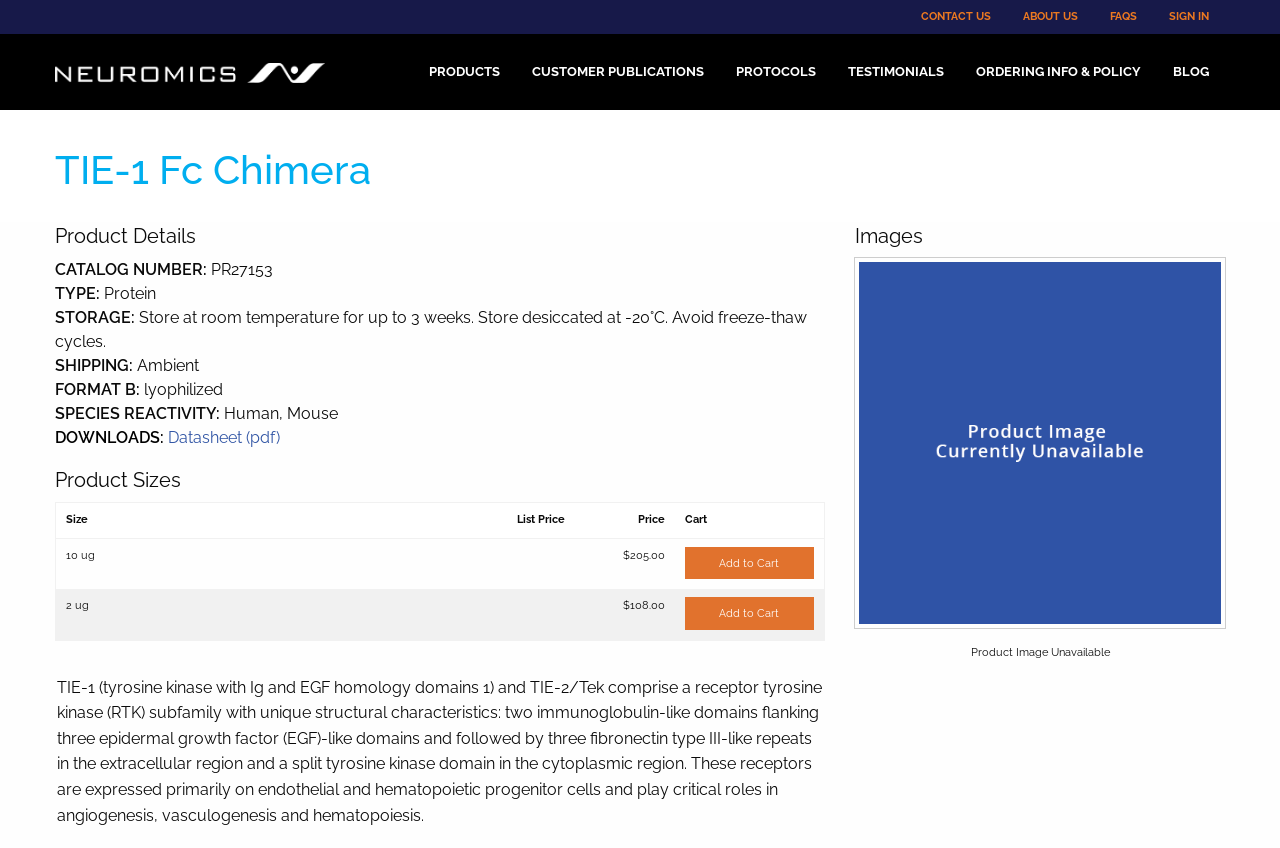Please specify the bounding box coordinates of the clickable section necessary to execute the following command: "Click on the 'Email this' link".

None